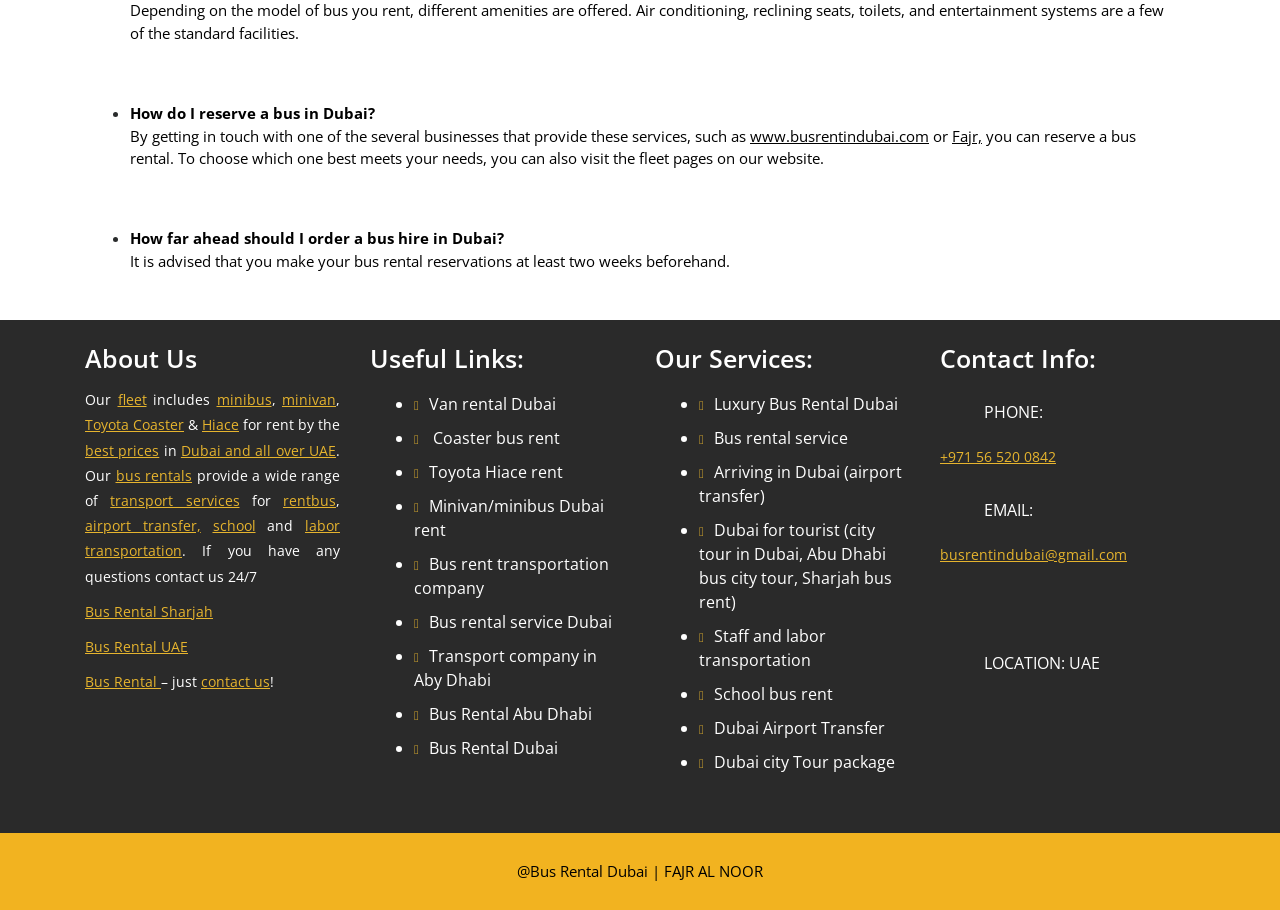Can you specify the bounding box coordinates for the region that should be clicked to fulfill this instruction: "Click on 'About Us'".

[0.066, 0.379, 0.266, 0.415]